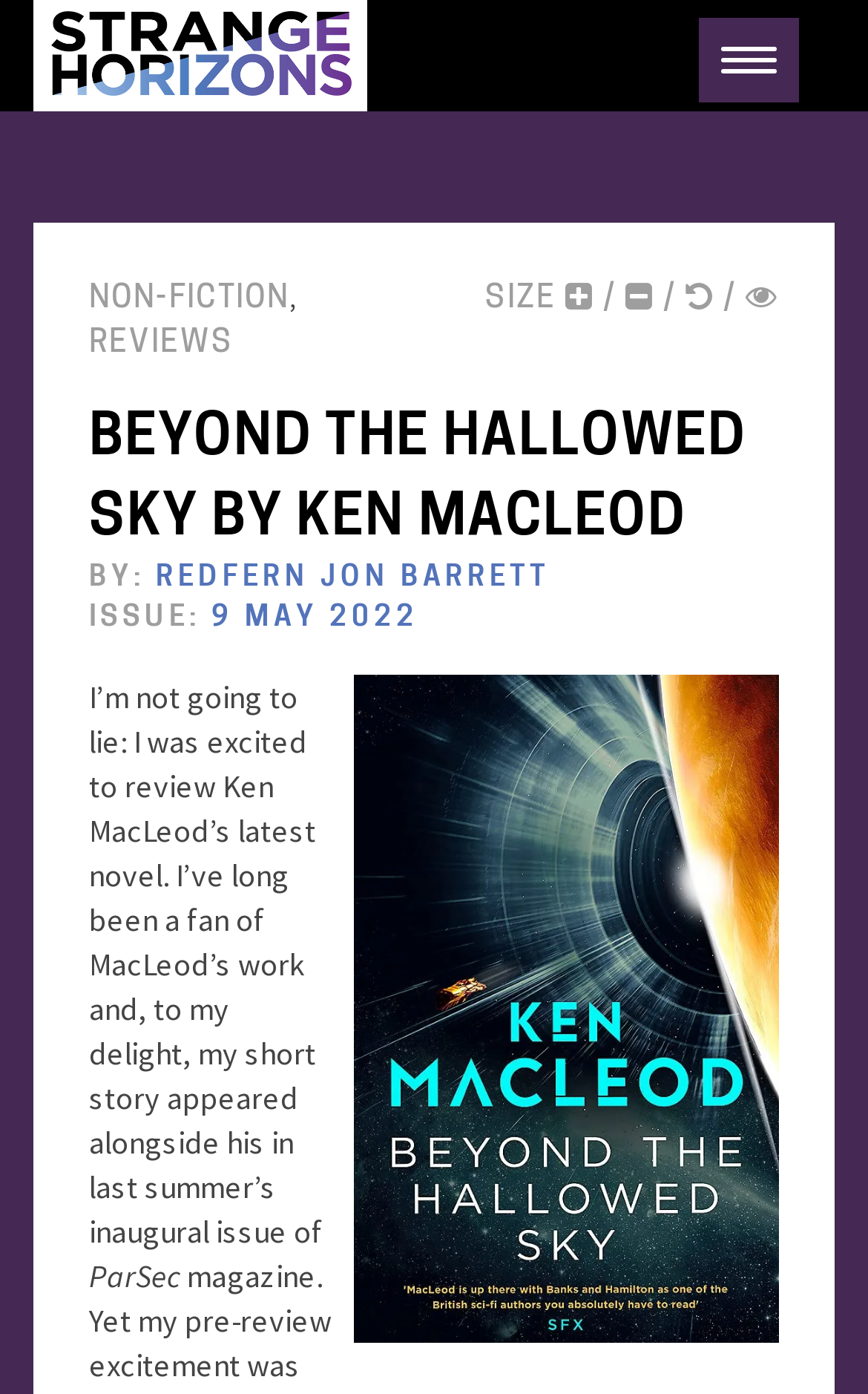Provide a one-word or one-phrase answer to the question:
What is the issue date of the article?

9 MAY 2022